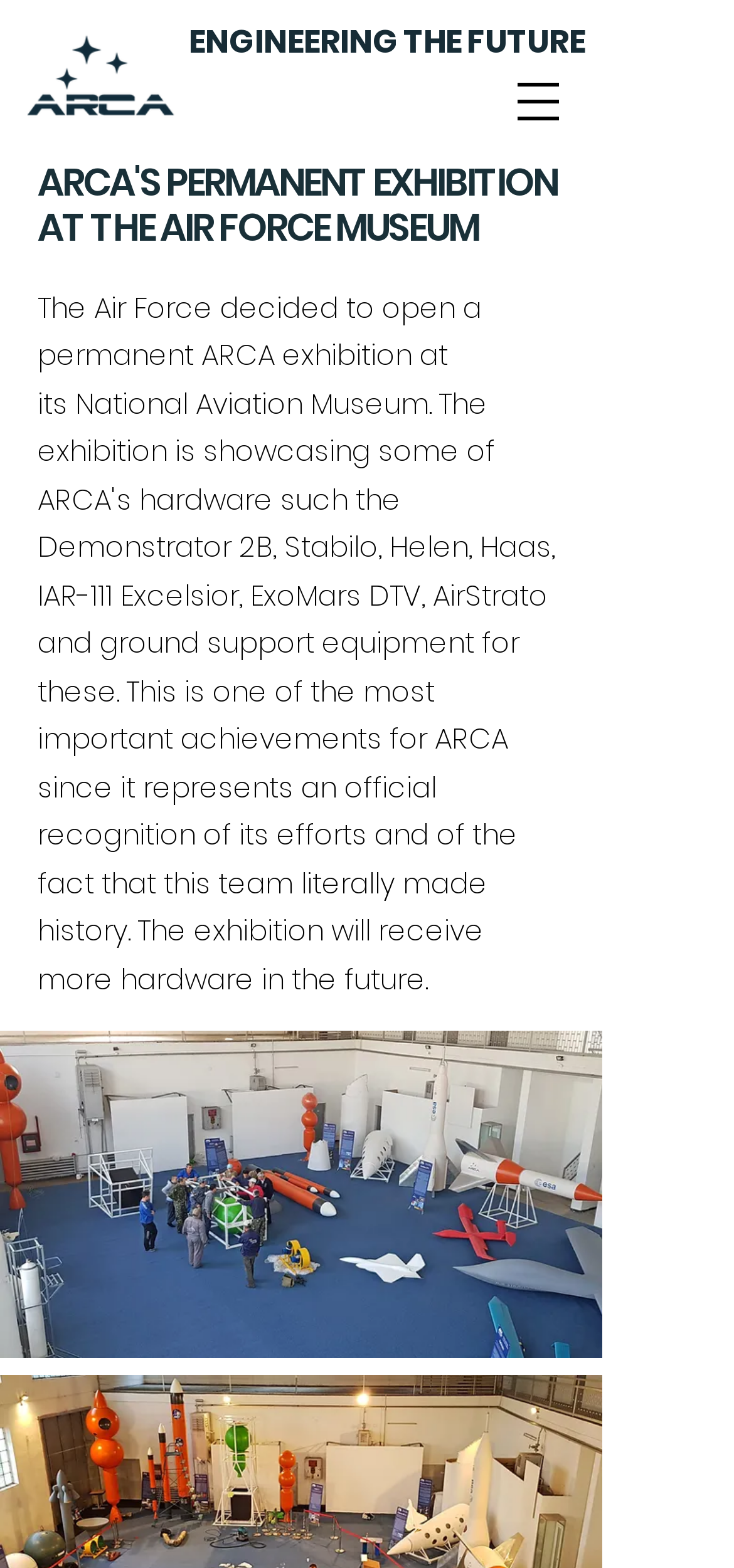Is there a navigation menu on the webpage?
Use the image to give a comprehensive and detailed response to the question.

I can see a button element with the text 'Open navigation menu' which has a popup dialog, indicating that there is a navigation menu on the webpage.